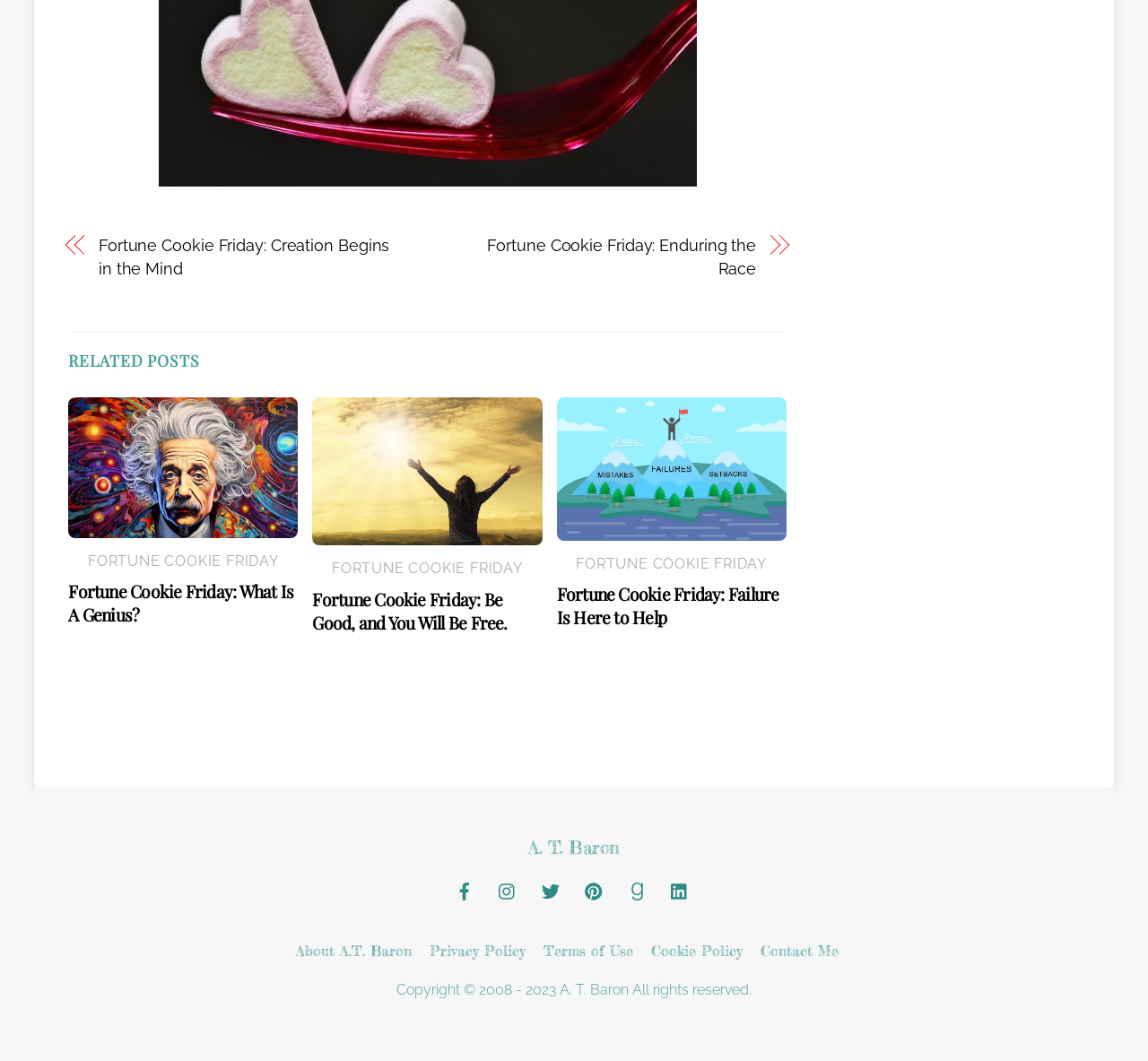What is the name of the author?
From the screenshot, supply a one-word or short-phrase answer.

A. T. Baron